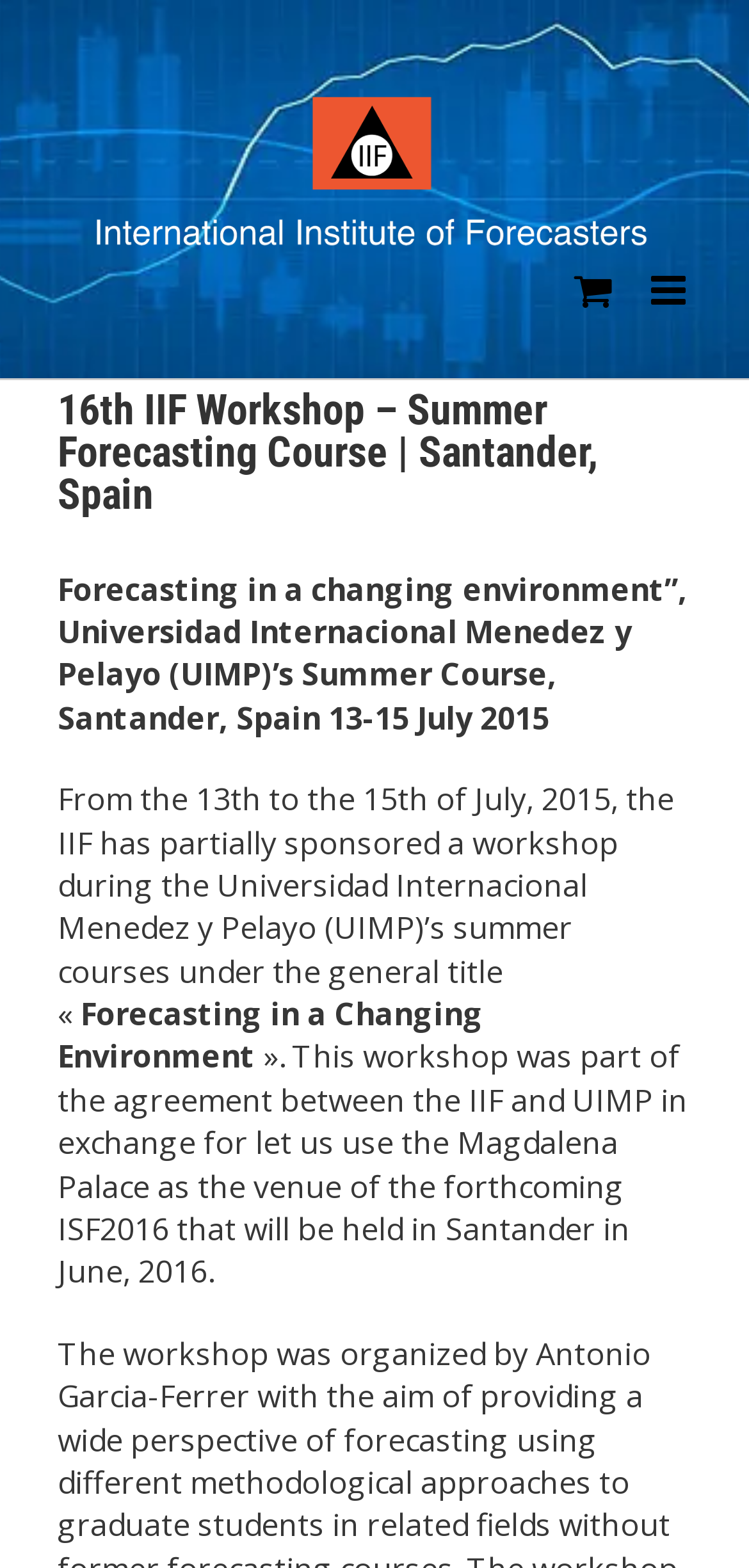Describe all significant elements and features of the webpage.

The webpage appears to be an event page for the 16th IIF Workshop - Summer Forecasting Course, held in Santander, Spain. At the top left of the page, there is a logo of the International Institute of Forecasters, which is also a clickable link. To the right of the logo, there are two more links: "Toggle mobile menu" and "Toggle mobile cart".

Below the top navigation bar, there is a region dedicated to the page title, which spans the entire width of the page. Within this region, there is a heading that reads "16th IIF Workshop – Summer Forecasting Course | Santander, Spain". Below the heading, there are three blocks of text. The first block describes the event, stating that it is a summer course titled "Forecasting in a changing environment" held at the Universidad Internacional Menedez y Pelayo (UIMP) from July 13-15, 2015. The second block provides more details about the event, mentioning that the IIF has partially sponsored the workshop. The third block is a title, "Forecasting in a Changing Environment", followed by a description of the workshop's context, including its relation to the forthcoming ISF2016 event.